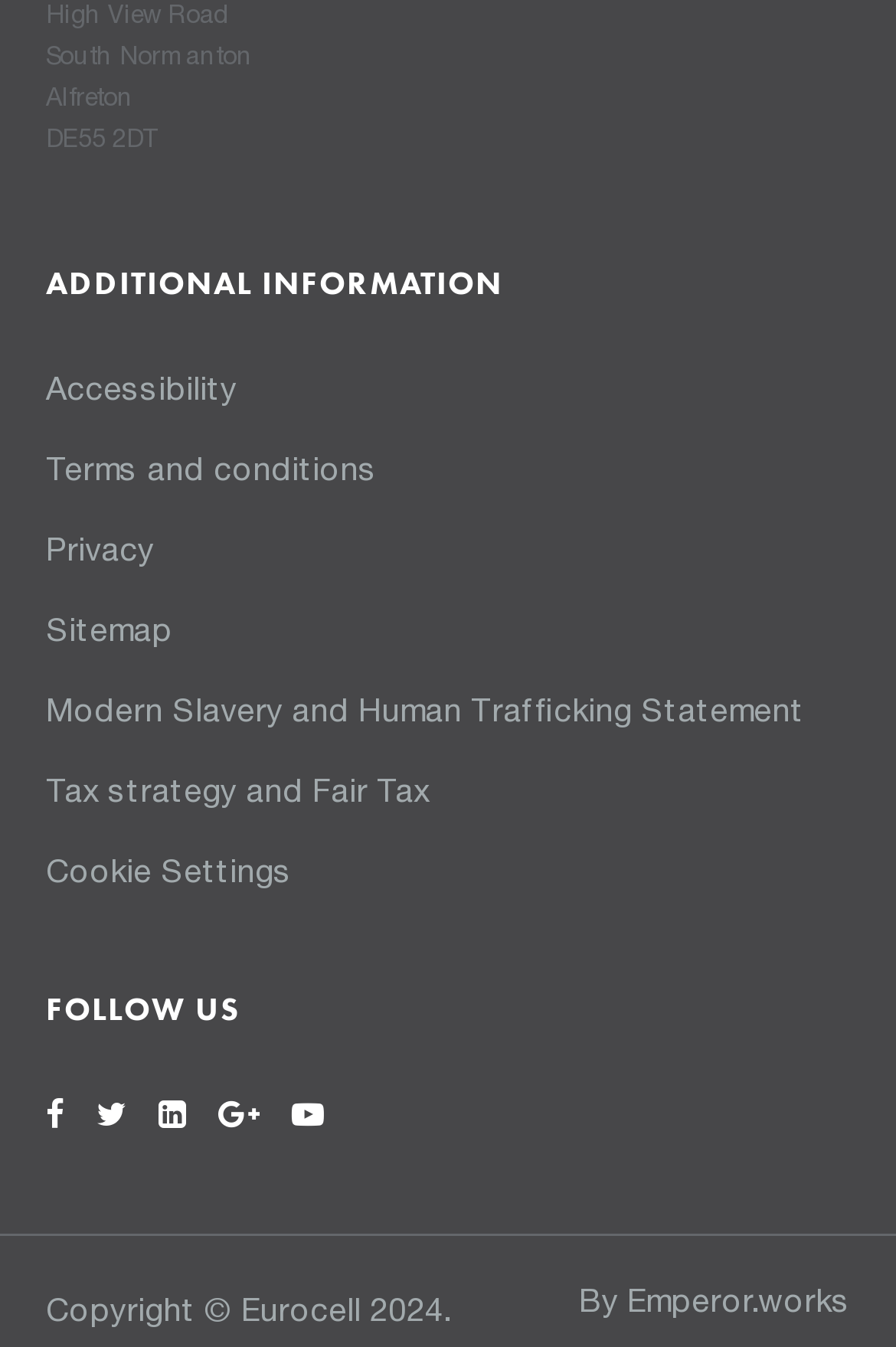Who designed the website?
Give a detailed and exhaustive answer to the question.

I found the information about the website designer by looking at the link element at the bottom of the webpage, which says 'By Emperor.works'.